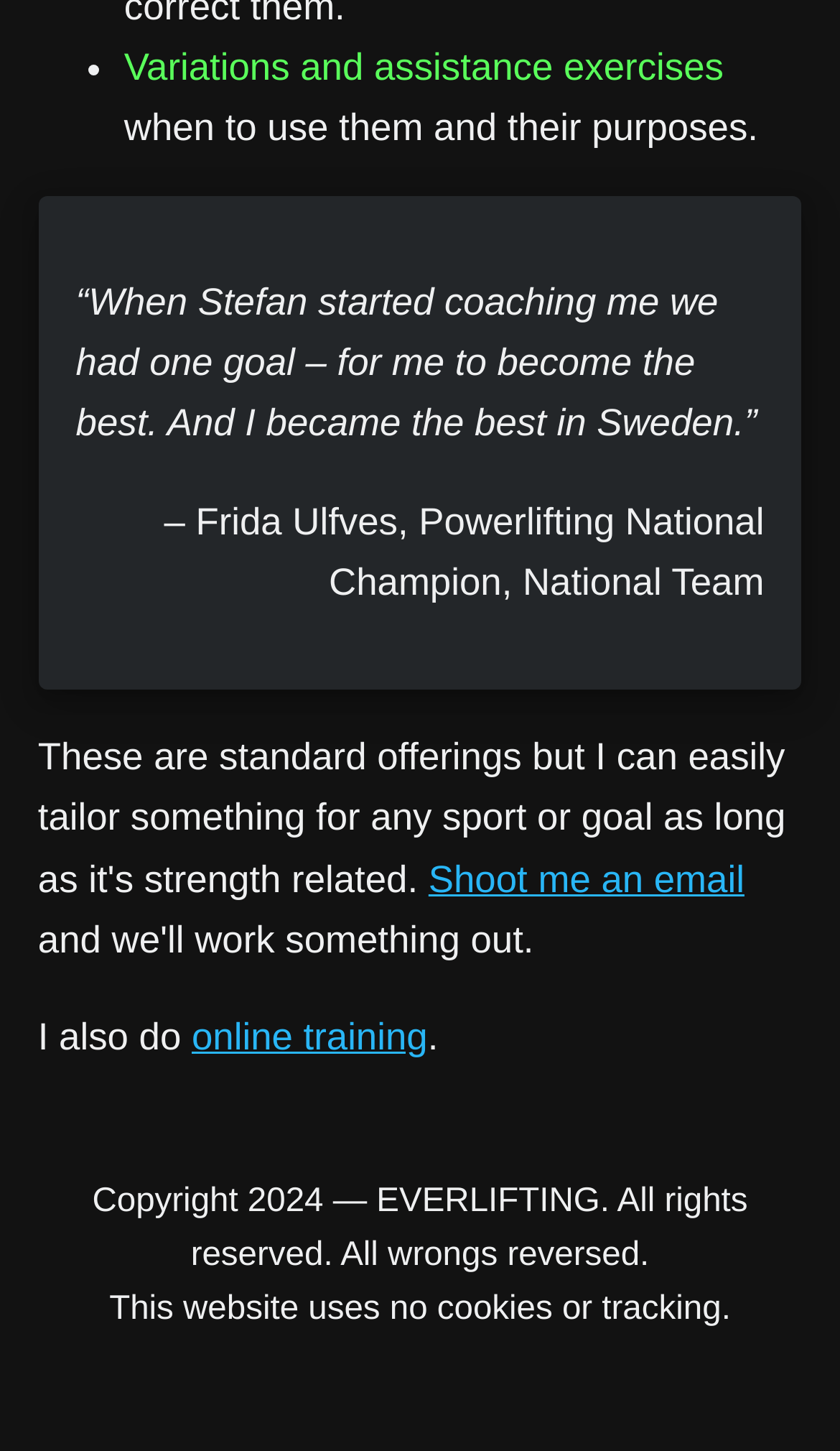Please provide a brief answer to the question using only one word or phrase: 
What is the year of copyright?

2024